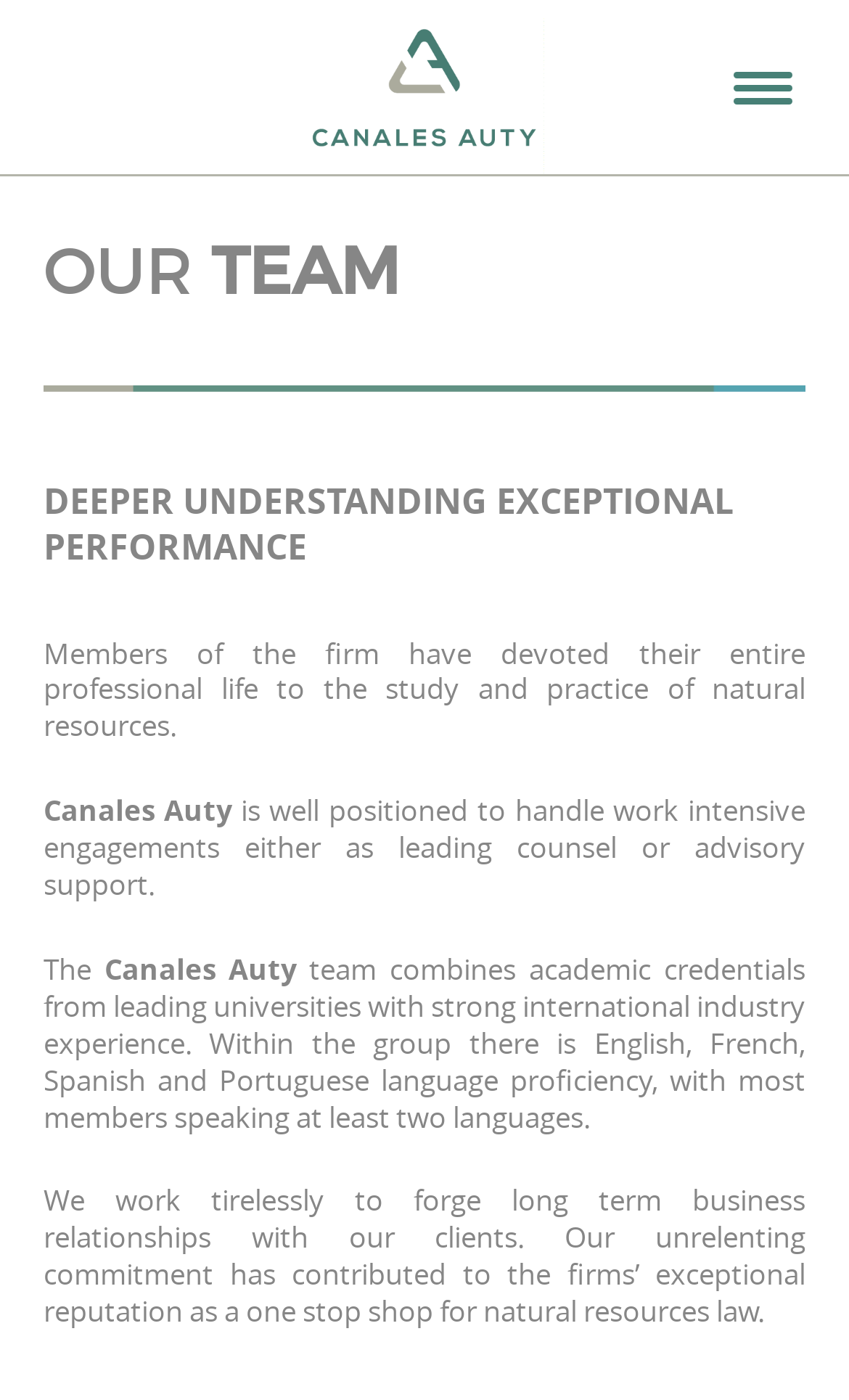Respond to the question below with a concise word or phrase:
How many languages are spoken by the team?

At least 4